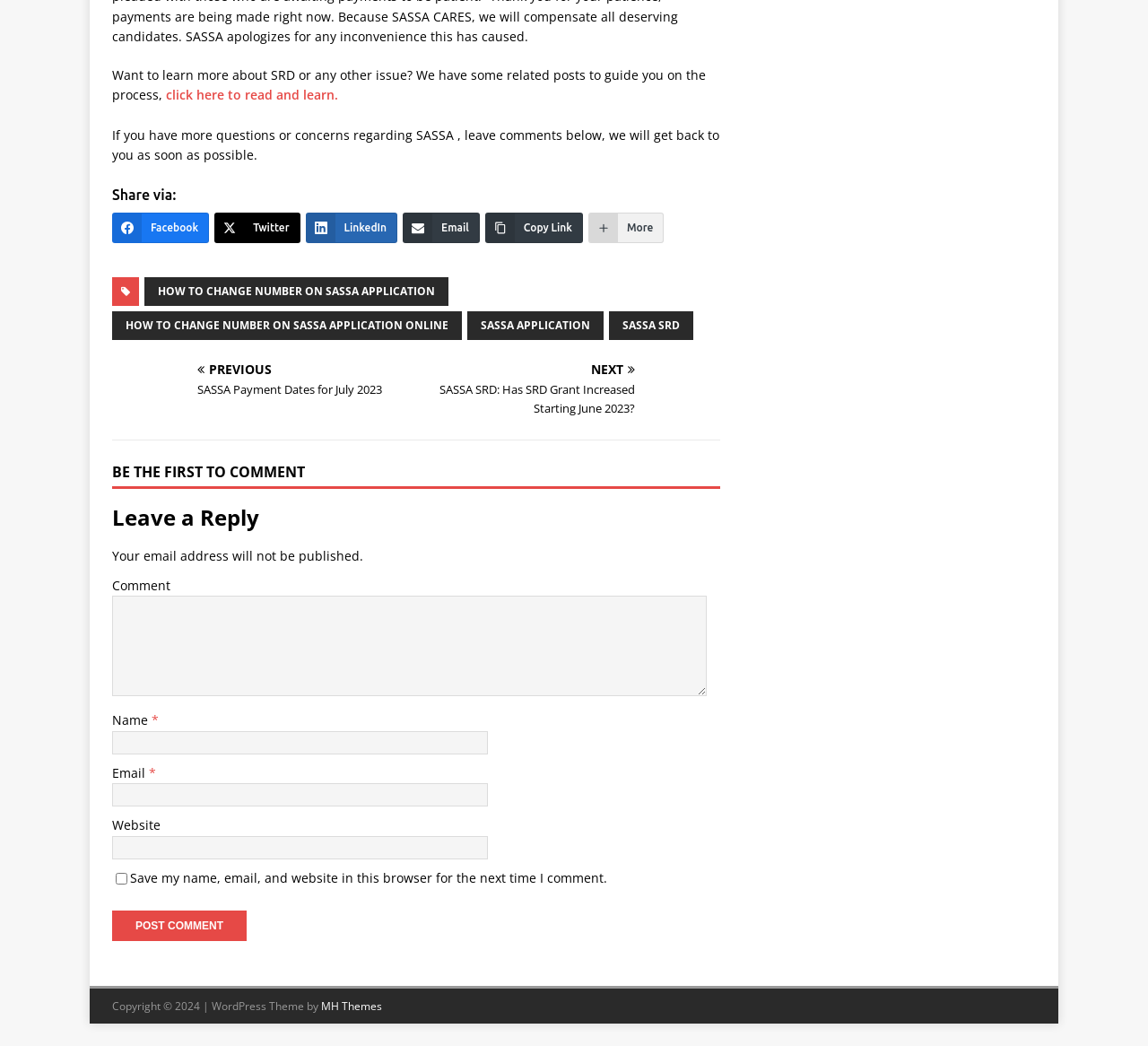What is the theme of the webpage's WordPress theme?
Using the image as a reference, give a one-word or short phrase answer.

MH Themes